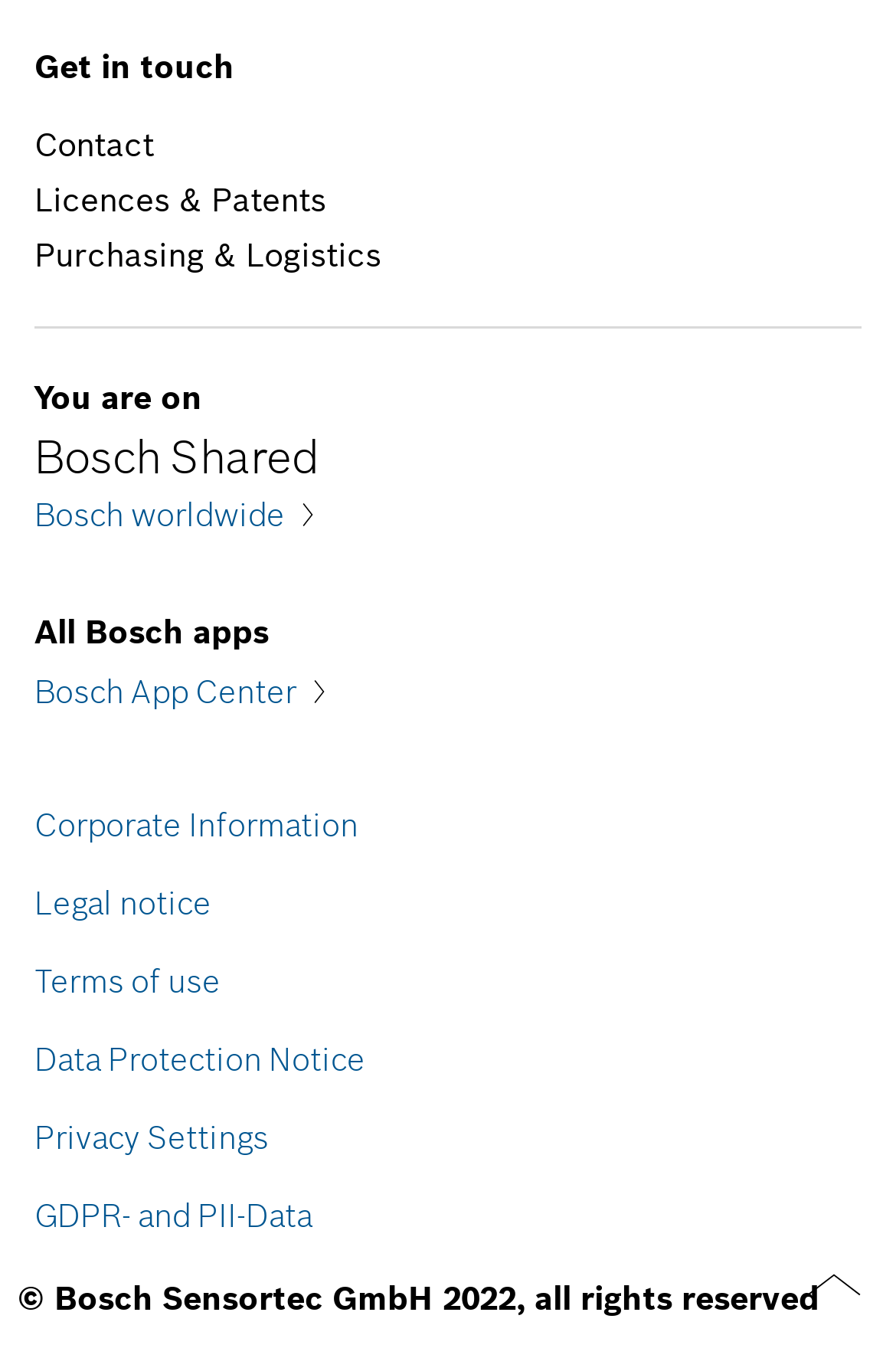Locate the bounding box coordinates of the clickable area needed to fulfill the instruction: "Go to Licences & Patents".

[0.038, 0.132, 0.364, 0.162]